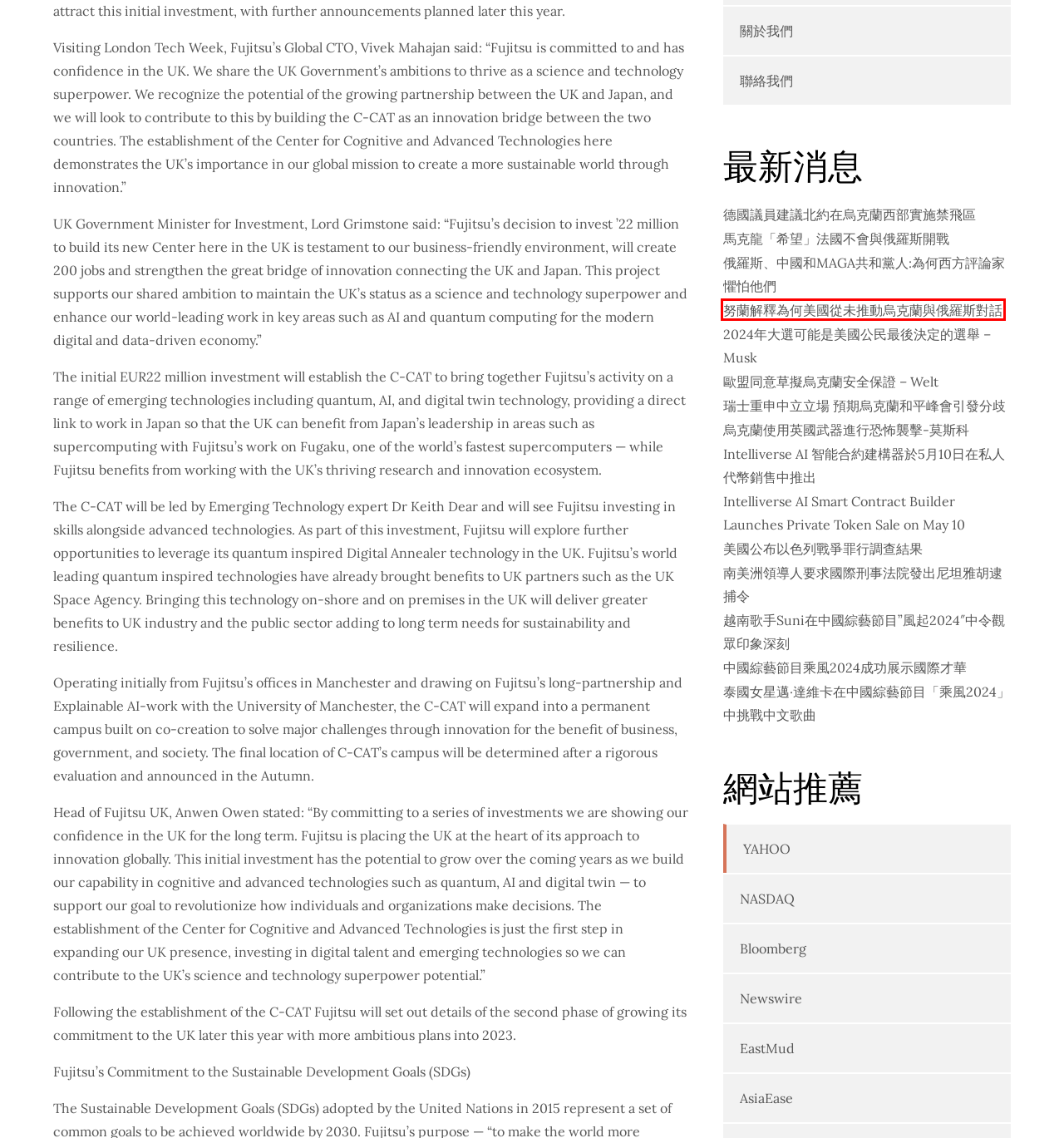You’re provided with a screenshot of a webpage that has a red bounding box around an element. Choose the best matching webpage description for the new page after clicking the element in the red box. The options are:
A. 俄羅斯、中國和MAGA共和黨人:為何西方評論家懼怕他們 – Today in Hong Kong
B. Intelliverse AI 智能合約建構器於5月10日在私人代幣銷售中推出 – Today in Hong Kong
C. 德國議員建議北約在烏克蘭西部實施禁飛區 – Today in Hong Kong
D. 馬克龍「希望」法國不會與俄羅斯開戰 – Today in Hong Kong
E. PR Distribution and Marketing Services | SeaPRwire
F. 努蘭解釋為何美國從未推動烏克蘭與俄羅斯對話 – Today in Hong Kong
G. 美國公布以色列戰爭罪行調查結果 – Today in Hong Kong
H. 瑞士重申中立立場 預期烏克蘭和平峰會引發分歧 – Today in Hong Kong

F